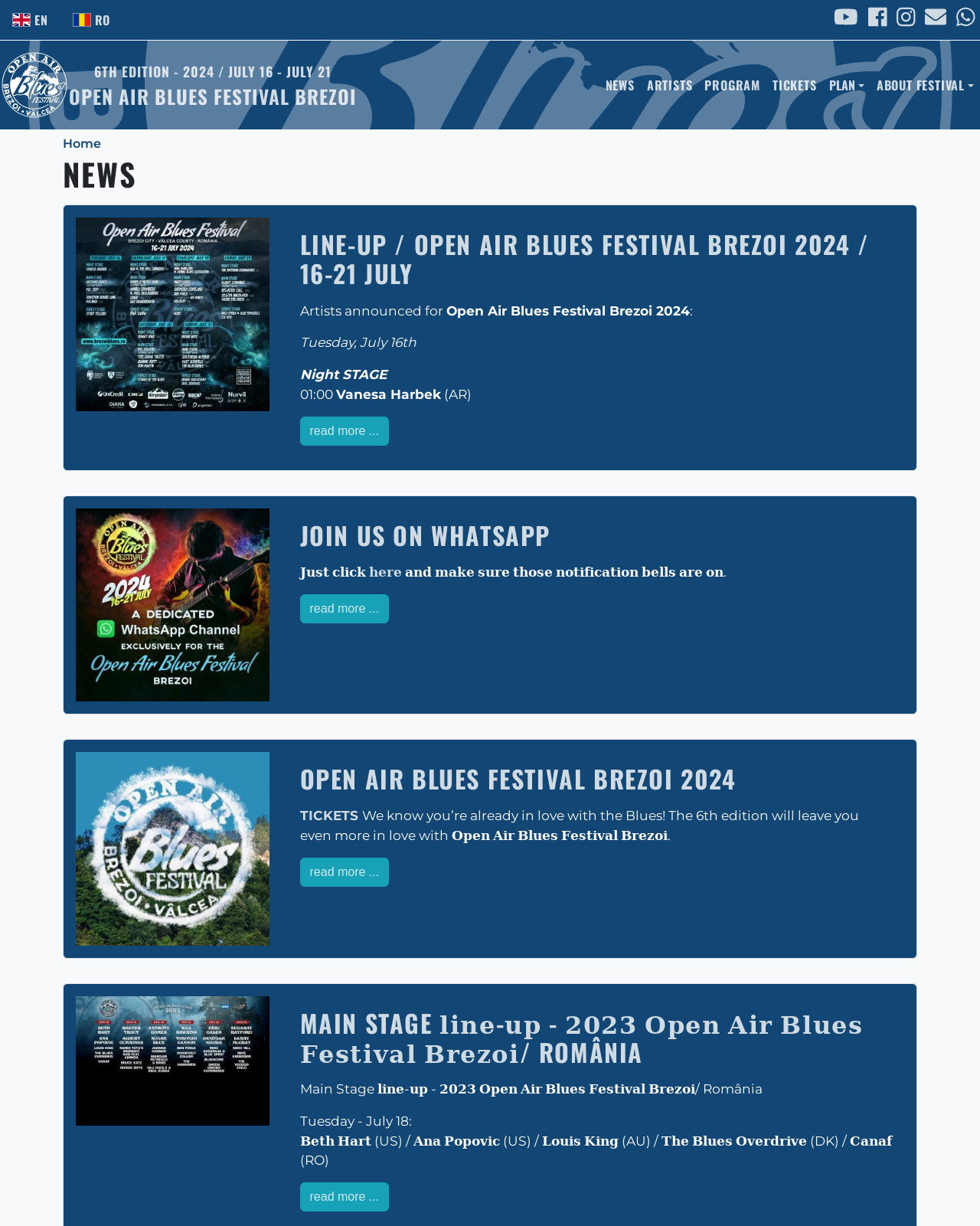Please find the bounding box coordinates for the clickable element needed to perform this instruction: "Check out the NEWS".

[0.611, 0.057, 0.654, 0.082]